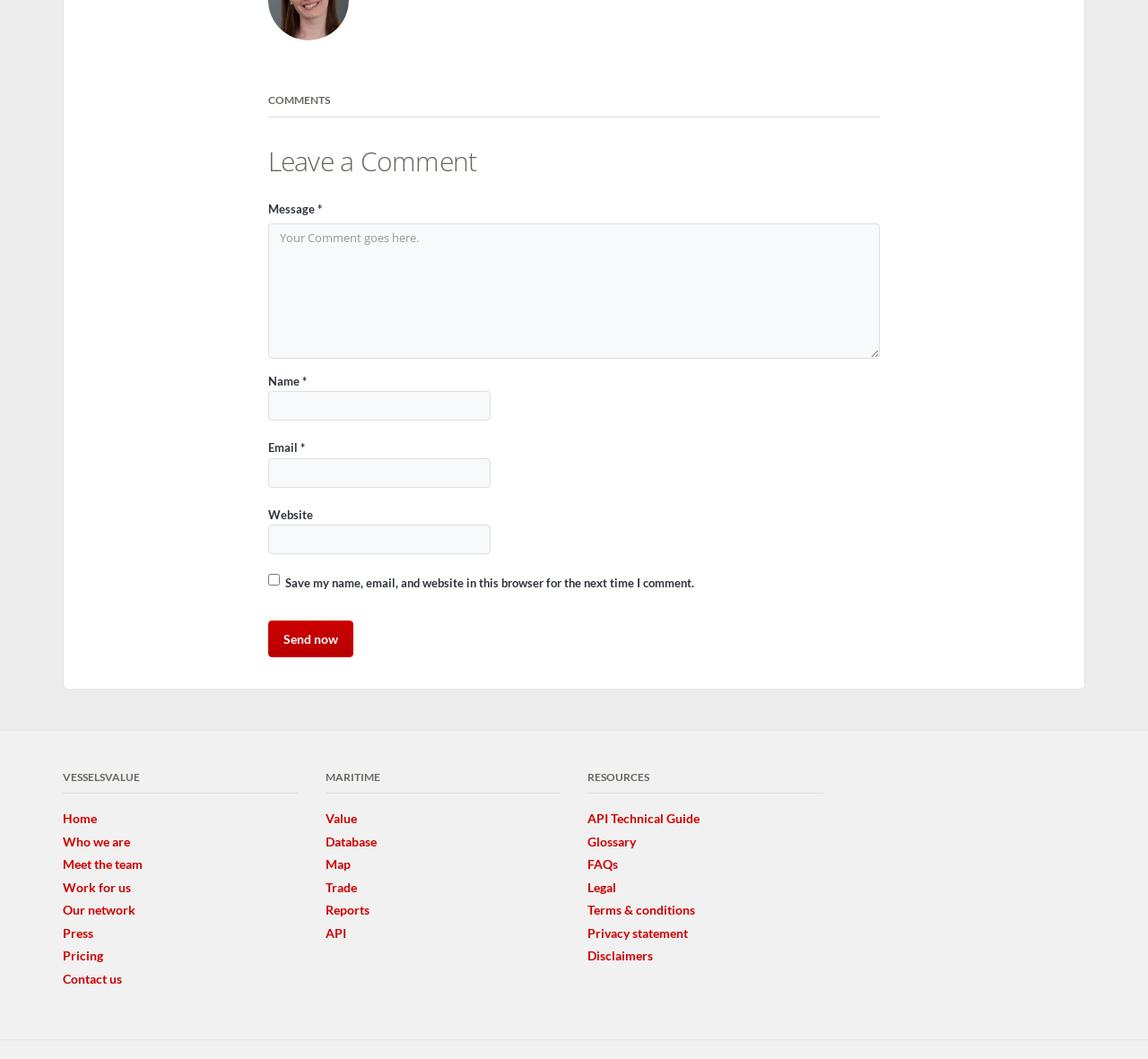With reference to the screenshot, provide a detailed response to the question below:
What is the purpose of the 'Leave a Comment' section?

The 'Leave a Comment' section is a form that allows users to input their name, email, website, and comment. The presence of required fields such as name and email, and the 'Send now' button, suggests that this section is intended for users to leave a comment.